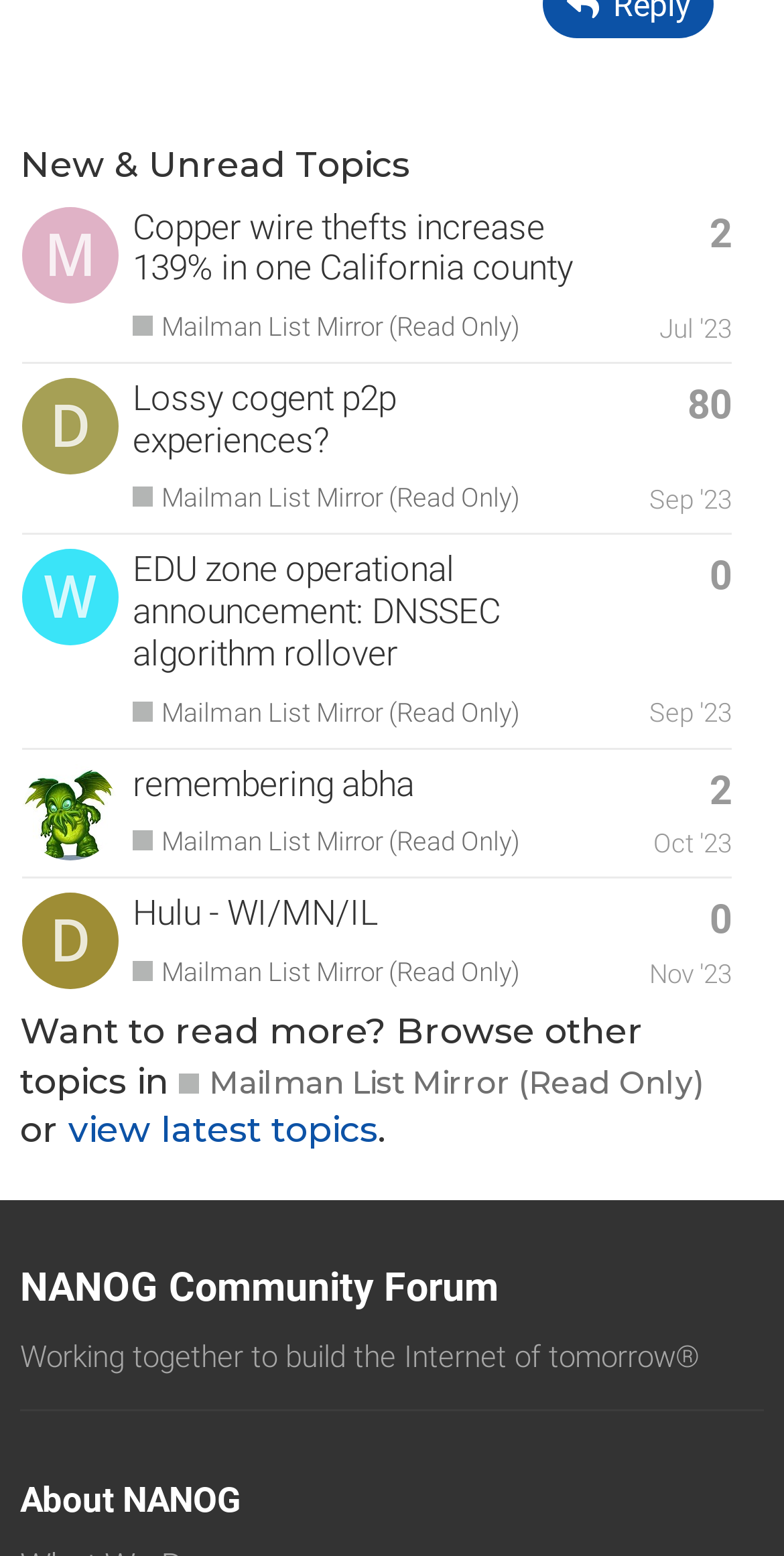Identify the bounding box coordinates of the clickable region required to complete the instruction: "Browse other topics in Mailman List Mirror (Read Only)". The coordinates should be given as four float numbers within the range of 0 and 1, i.e., [left, top, right, bottom].

[0.228, 0.682, 0.9, 0.709]